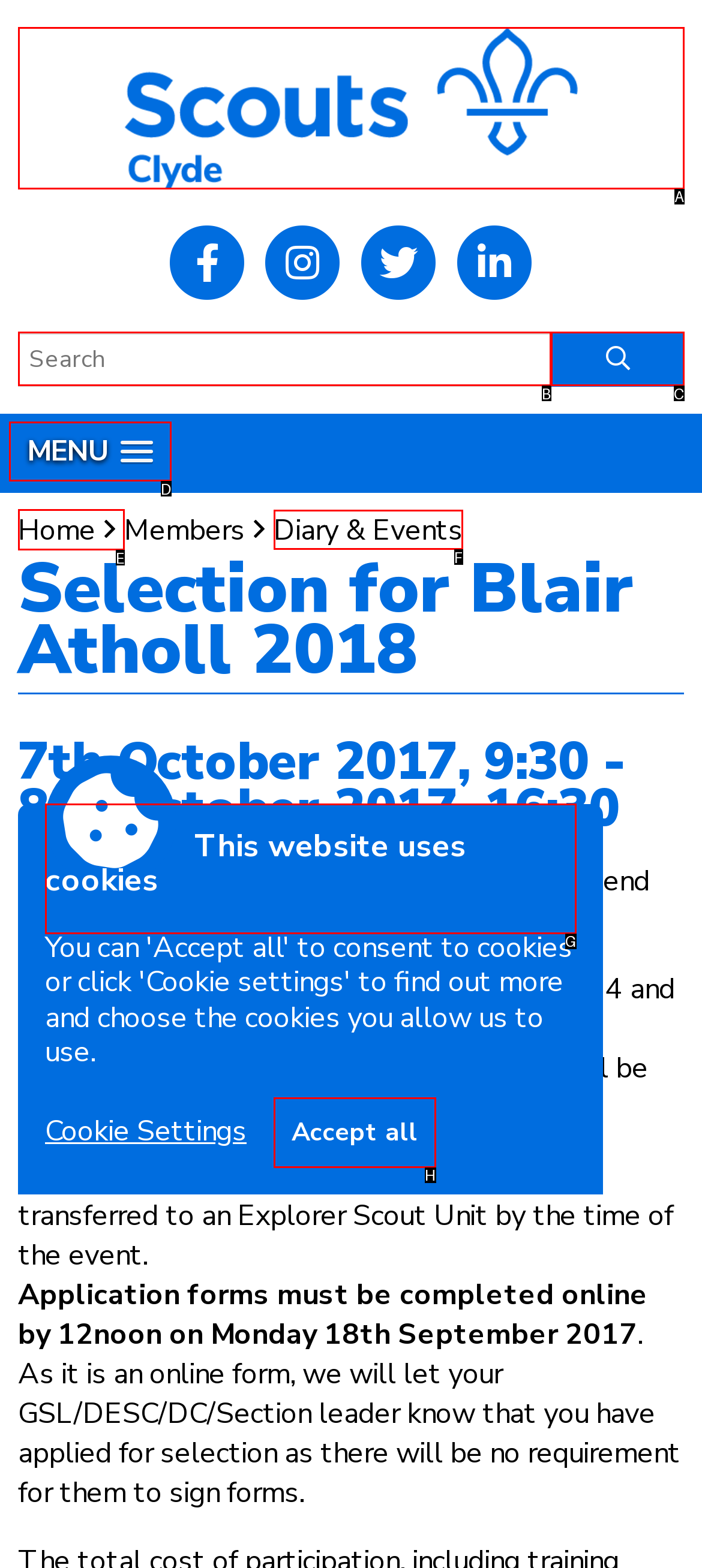Out of the given choices, which letter corresponds to the UI element required to Go to the Home page? Answer with the letter.

E